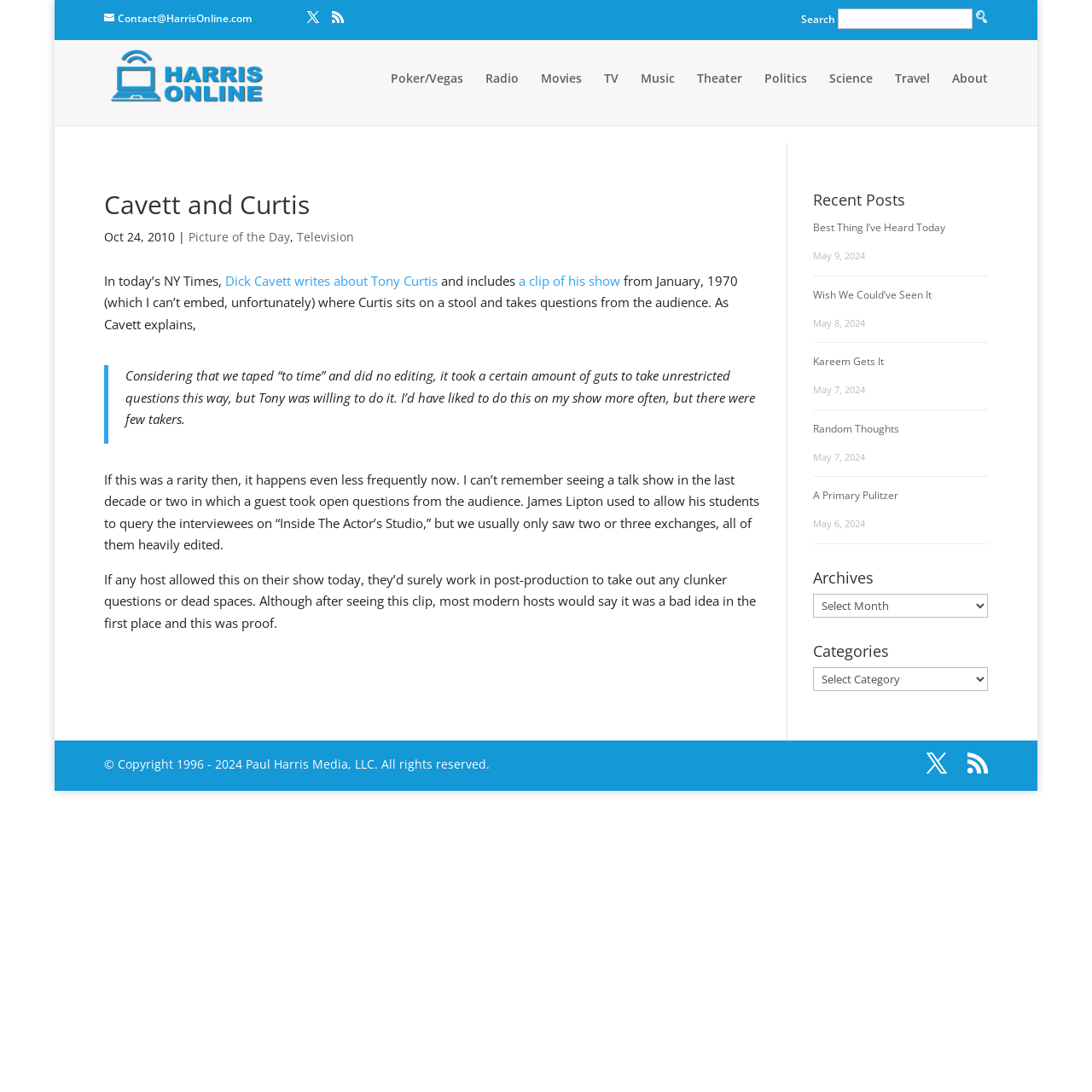What is the date of the latest article?
Analyze the image and deliver a detailed answer to the question.

The date of the latest article can be found in the 'Recent Posts' section, where the first article is listed with the date 'May 9, 2024'.